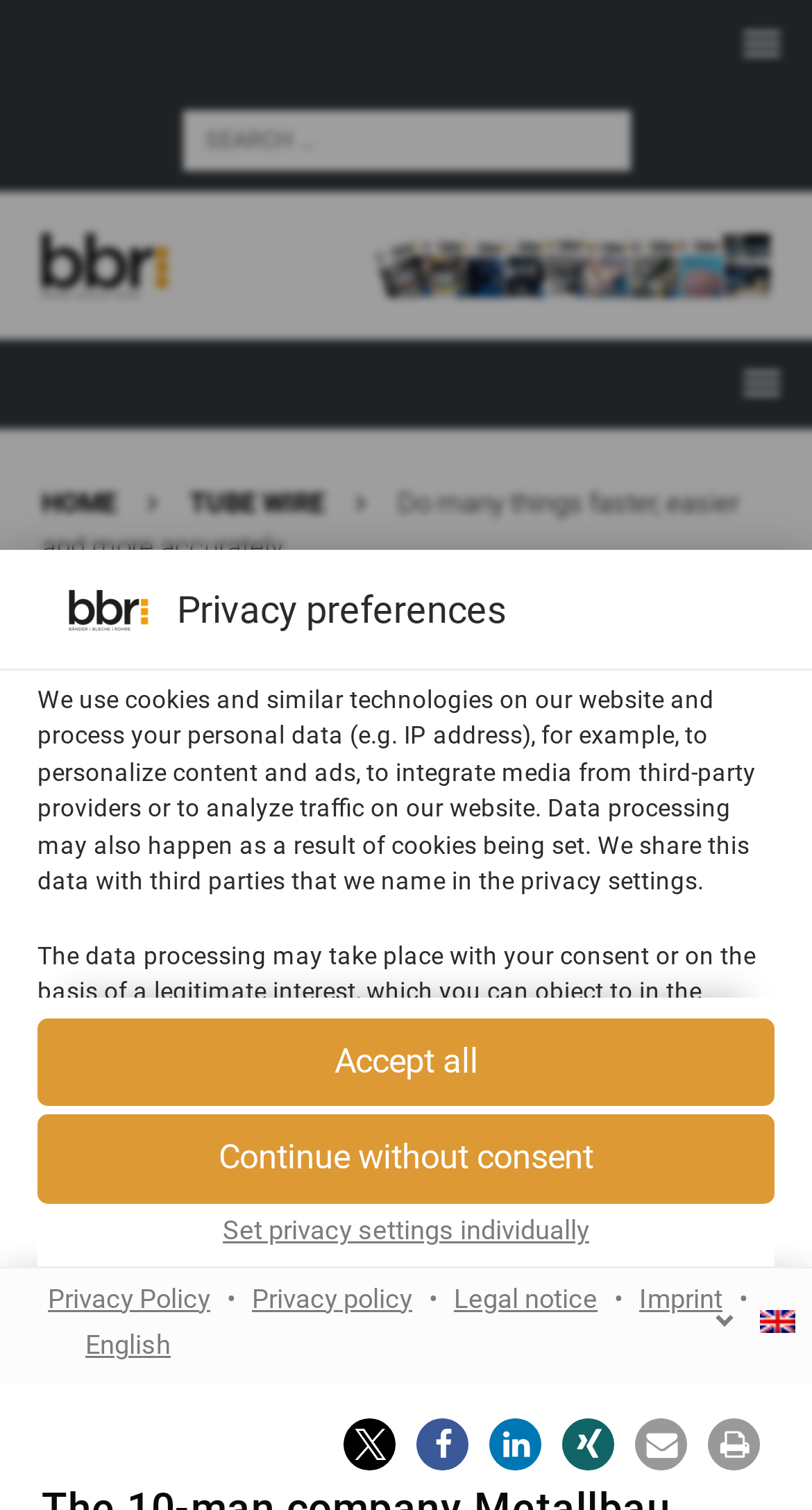Specify the bounding box coordinates (top-left x, top-left y, bottom-right x, bottom-right y) of the UI element in the screenshot that matches this description: MENU

[0.872, 0.007, 0.987, 0.05]